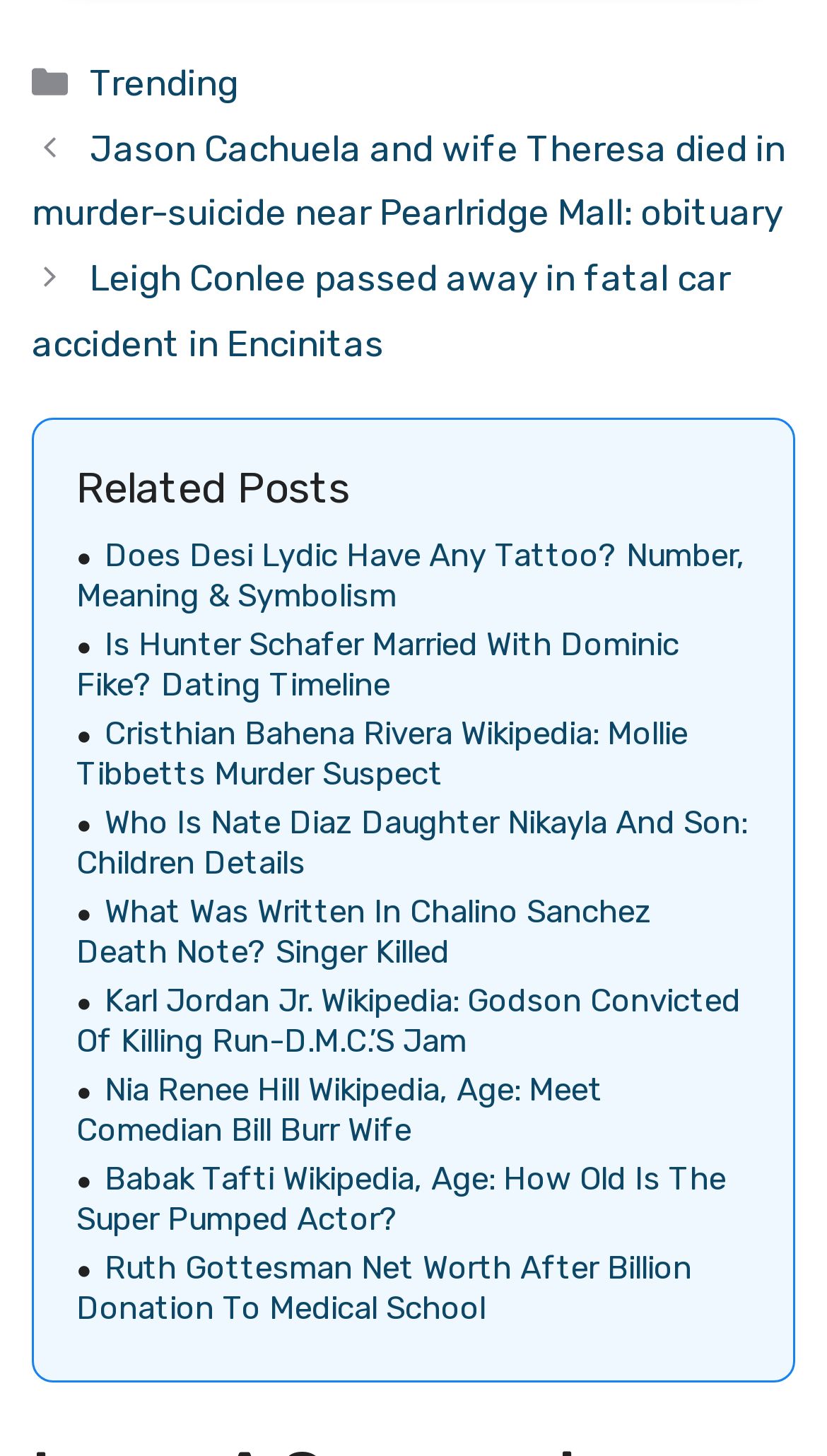Identify the bounding box coordinates of the element that should be clicked to fulfill this task: "Learn about CPU Z". The coordinates should be provided as four float numbers between 0 and 1, i.e., [left, top, right, bottom].

None